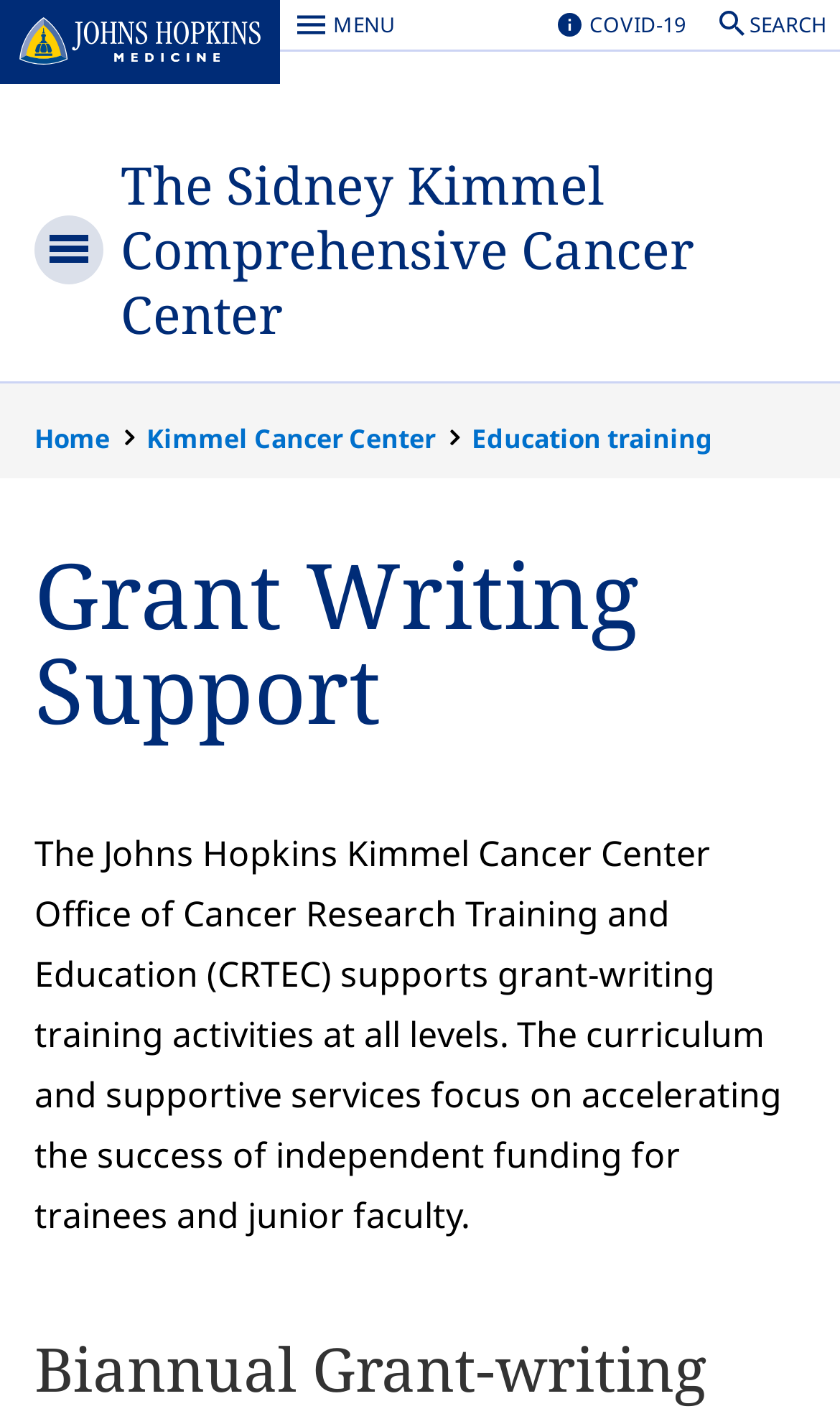Find the bounding box coordinates of the element's region that should be clicked in order to follow the given instruction: "Click Johns Hopkins Medicine logo". The coordinates should consist of four float numbers between 0 and 1, i.e., [left, top, right, bottom].

[0.023, 0.012, 0.31, 0.045]